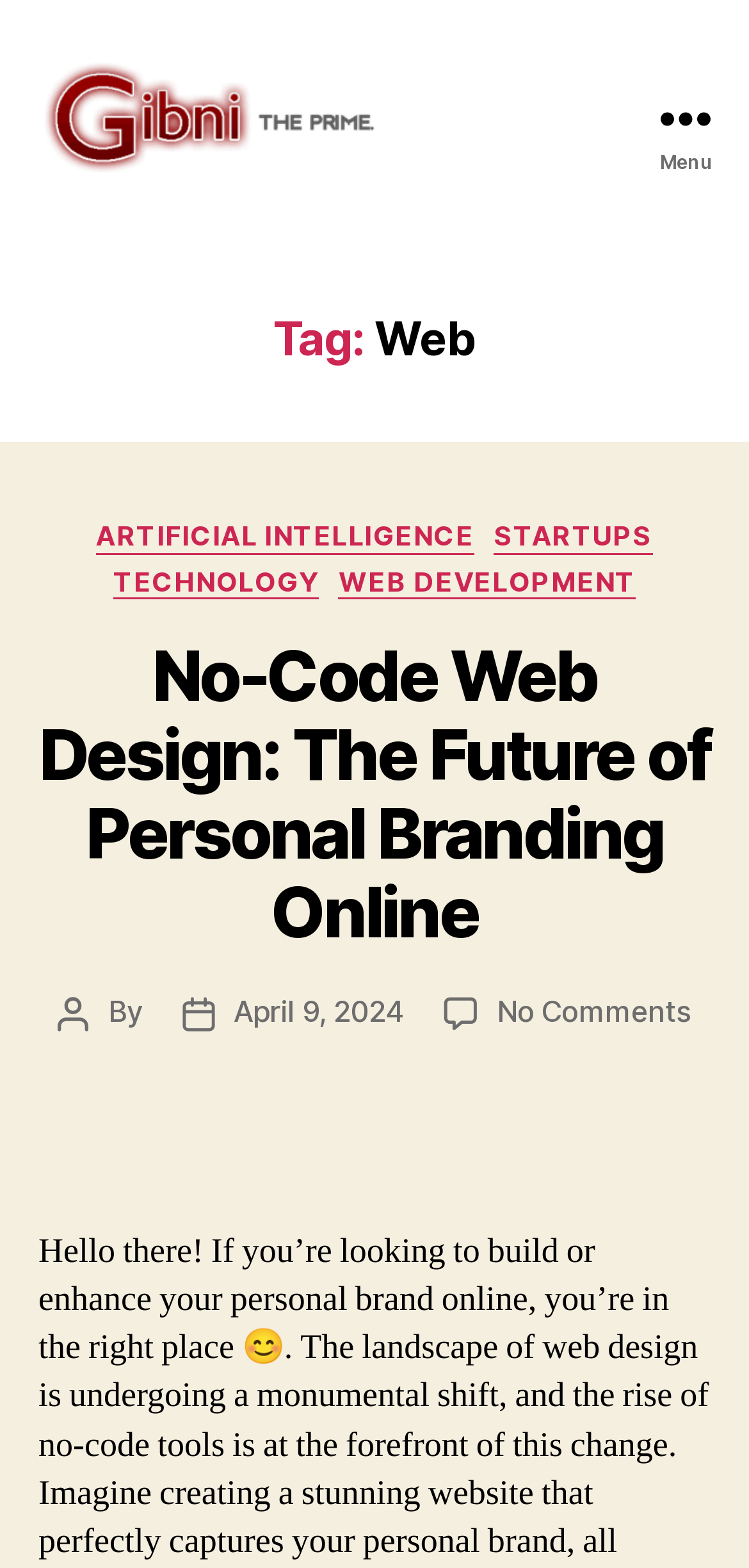Please reply with a single word or brief phrase to the question: 
Who wrote the first post on the webpage?

Not specified